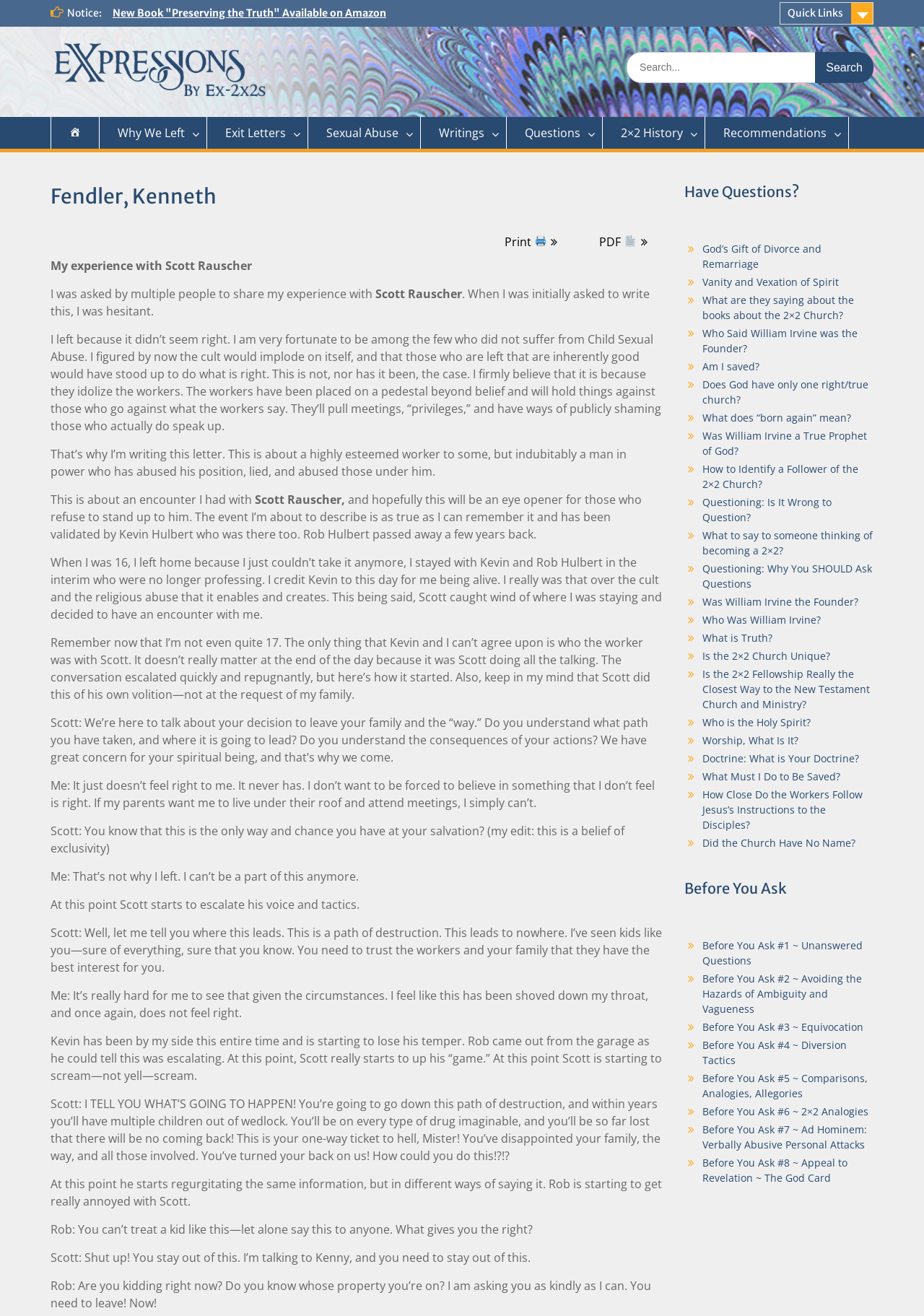Carefully examine the image and provide an in-depth answer to the question: What is the function of the search bar on the webpage?

The search bar on the webpage allows users to search for specific content or keywords within the website, making it easier to find relevant information or articles.